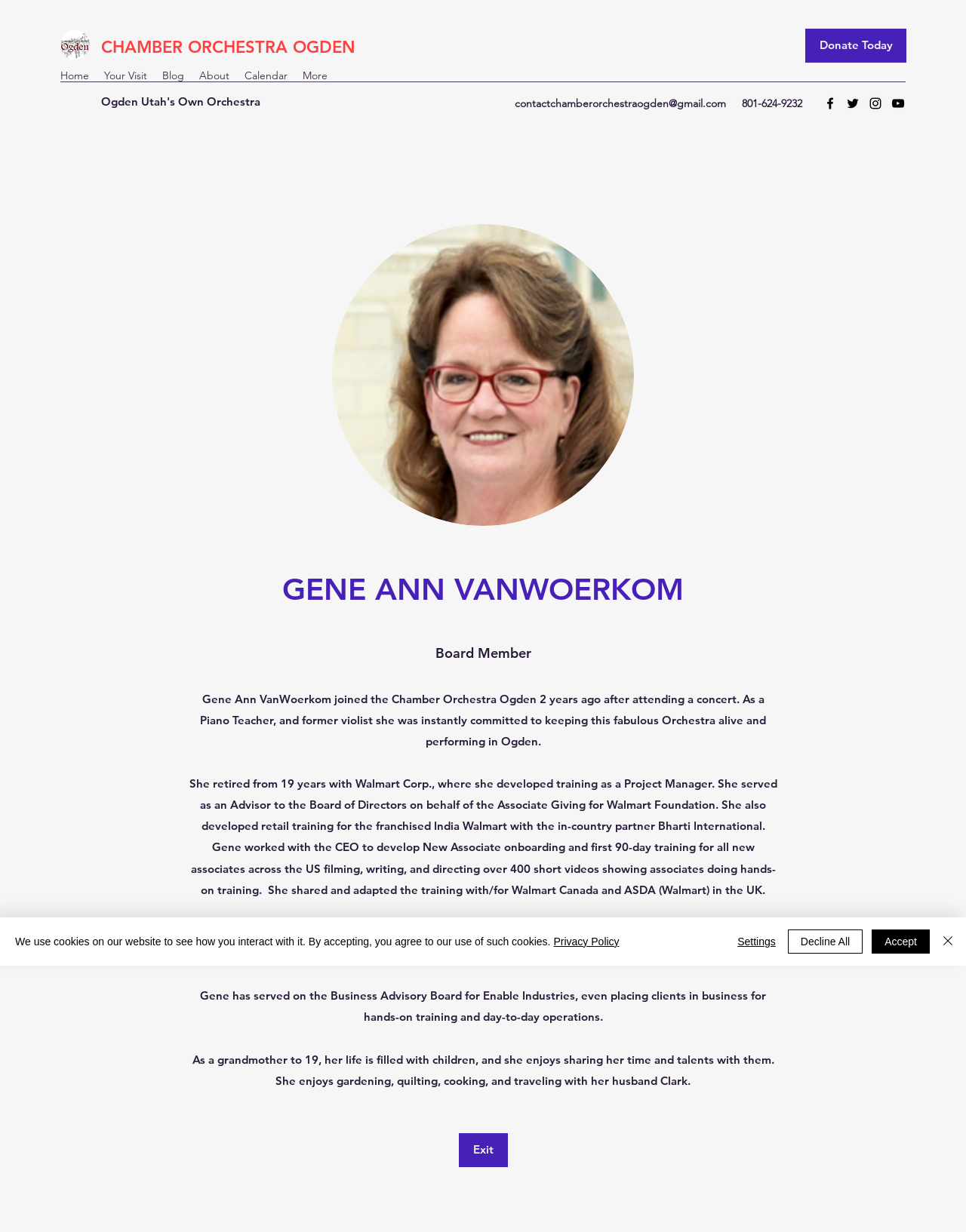Please give the bounding box coordinates of the area that should be clicked to fulfill the following instruction: "Click the Donate Today link". The coordinates should be in the format of four float numbers from 0 to 1, i.e., [left, top, right, bottom].

[0.834, 0.023, 0.938, 0.051]